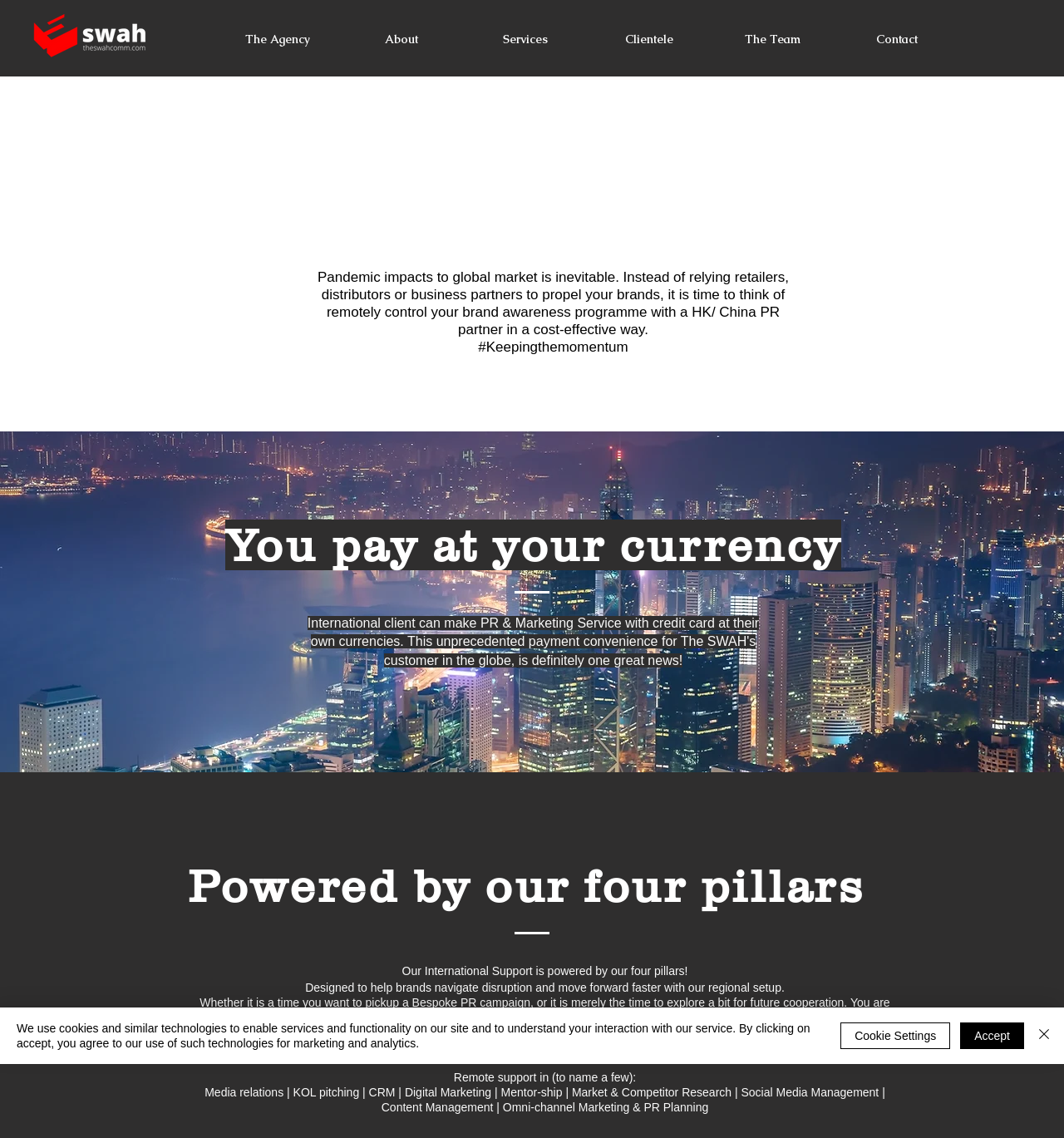What is the main focus of the agency?
Using the image, provide a detailed and thorough answer to the question.

The main focus of the agency can be inferred from the headings on the webpage, specifically the one that says 'for HK & China Market', which suggests that the agency specializes in providing PR and marketing services for the Hong Kong and China markets.